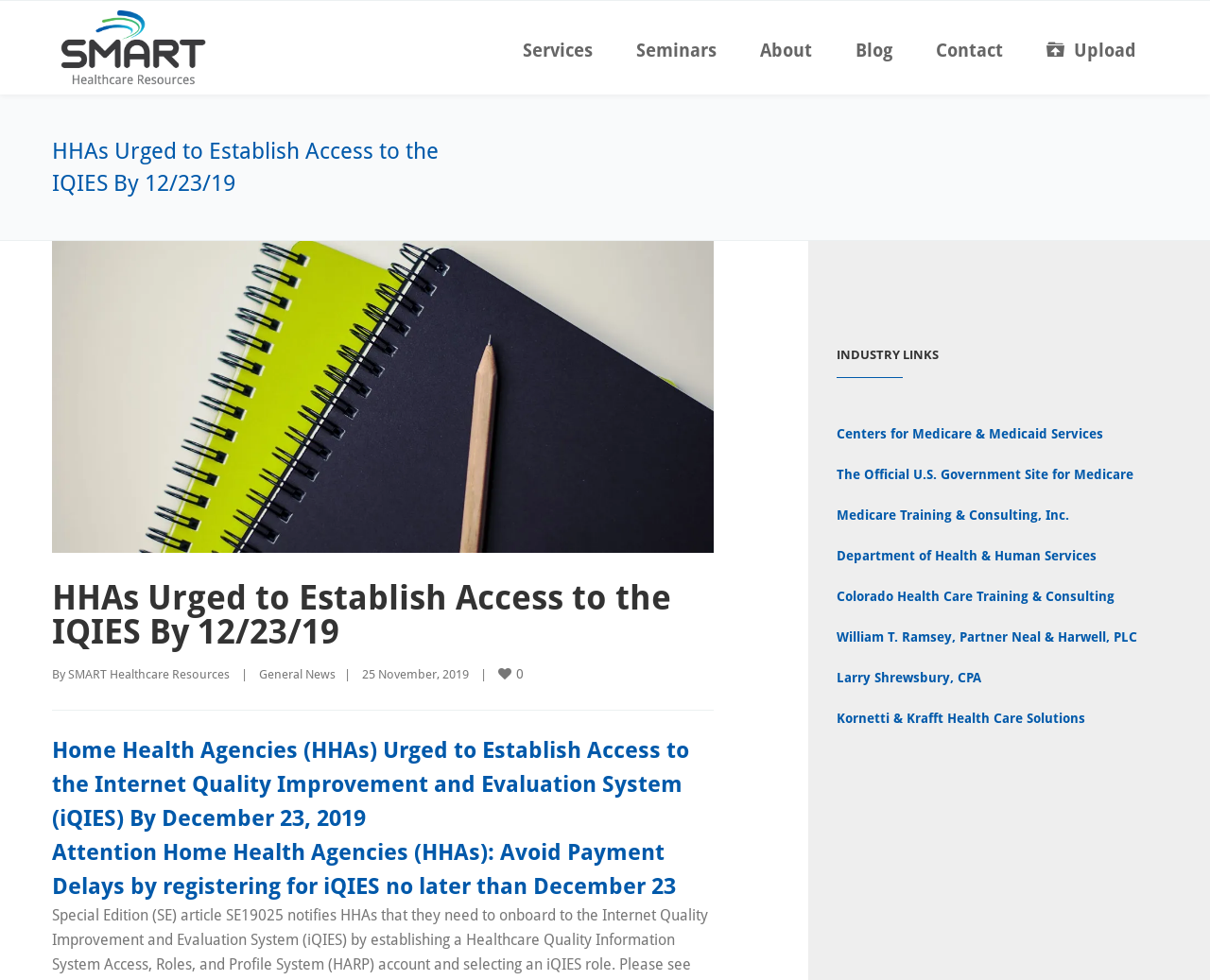How many links are in the top navigation menu?
Using the screenshot, give a one-word or short phrase answer.

6